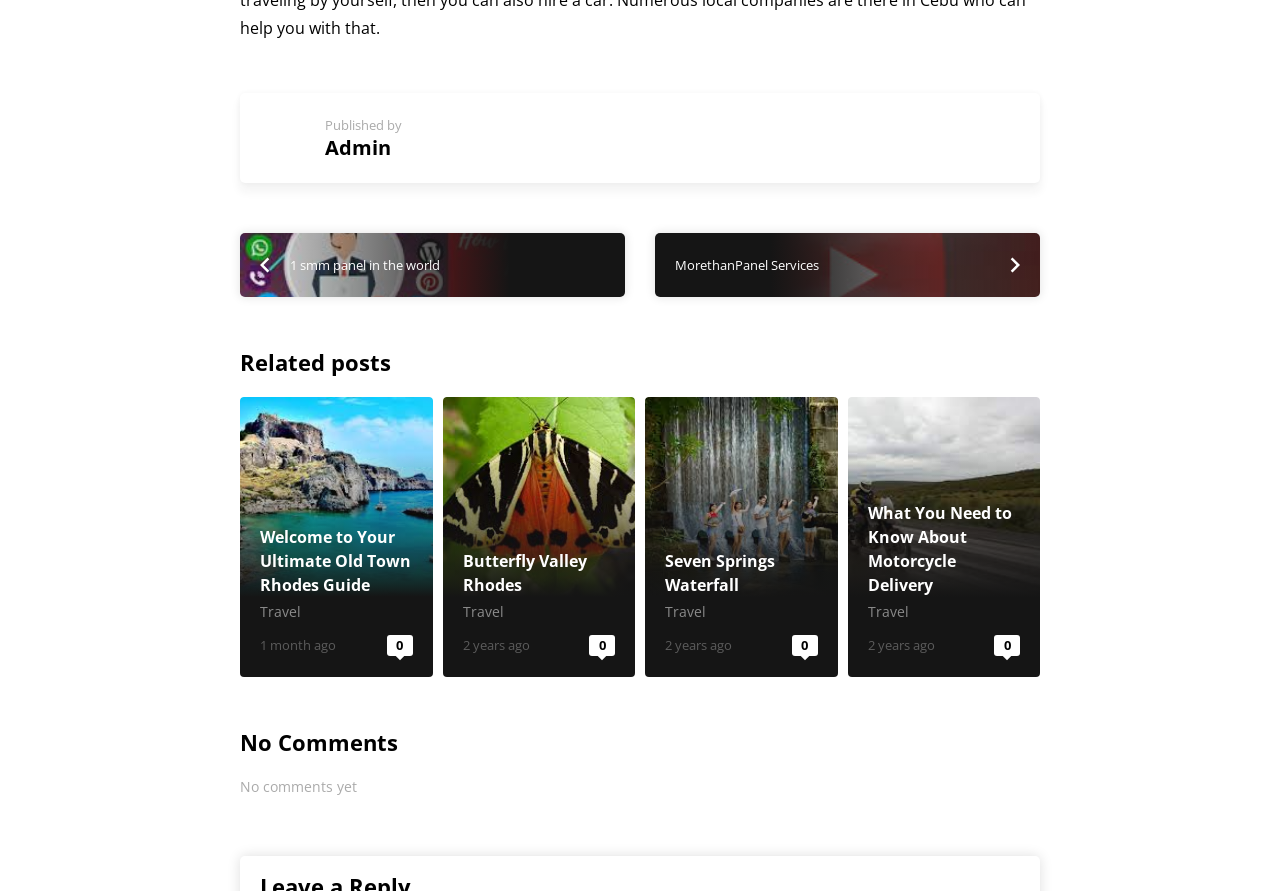What is the category of the first related post?
Based on the screenshot, provide a one-word or short-phrase response.

Travel